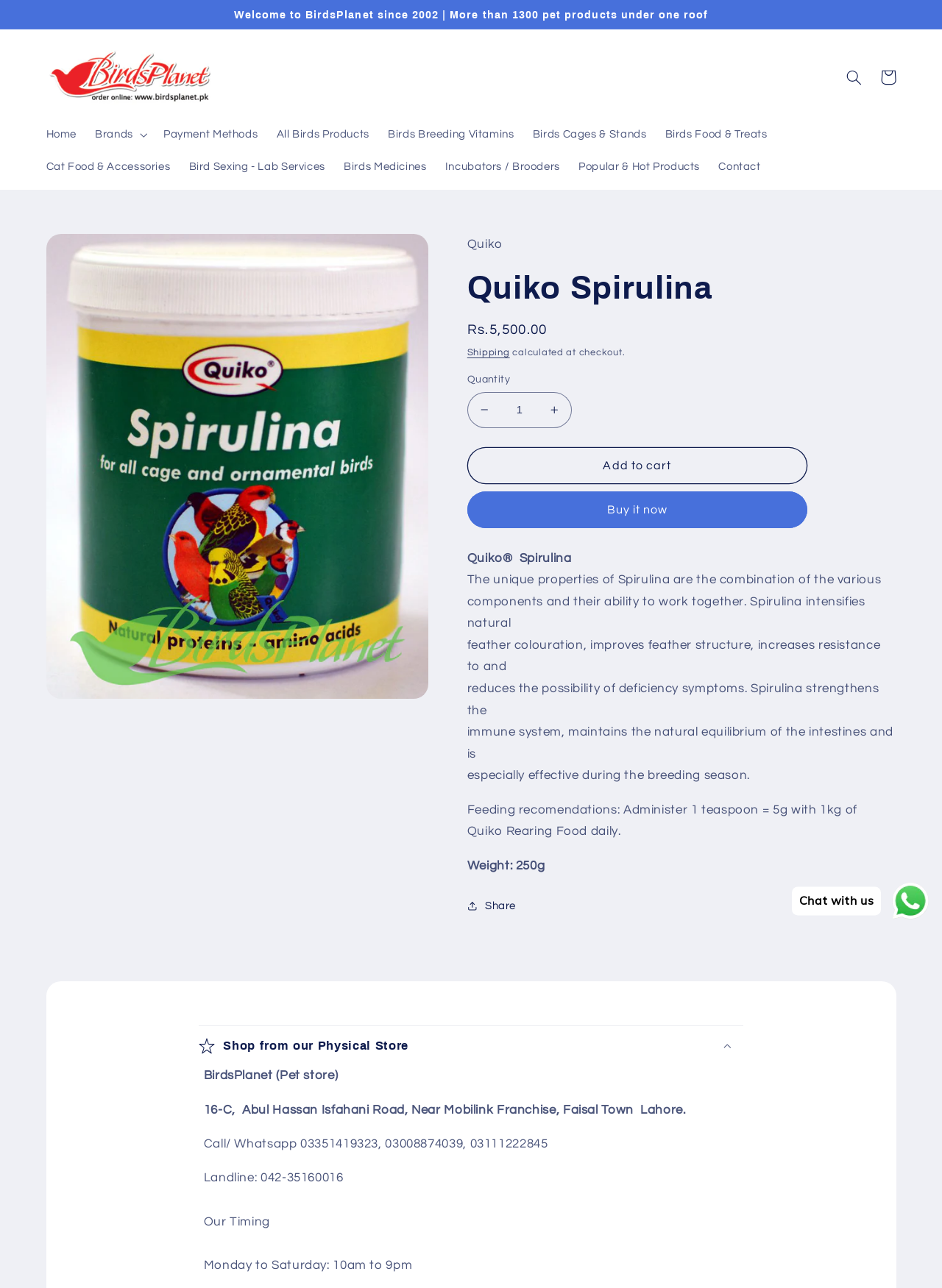Identify the bounding box coordinates necessary to click and complete the given instruction: "Increase the quantity of Quiko Spirulina".

[0.571, 0.304, 0.606, 0.332]